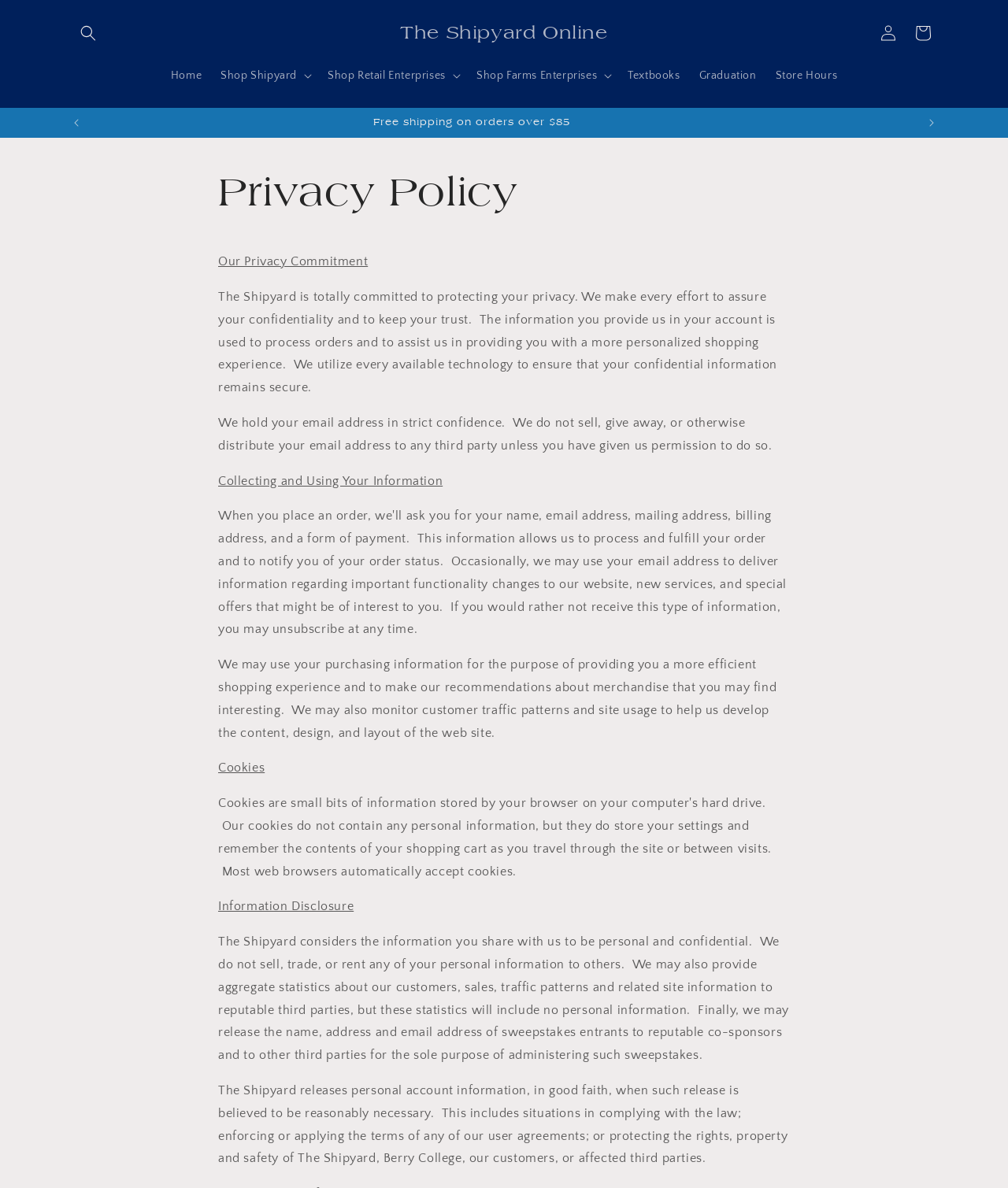Respond concisely with one word or phrase to the following query:
What does The Shipyard do with customer email addresses?

Holds in strict confidence